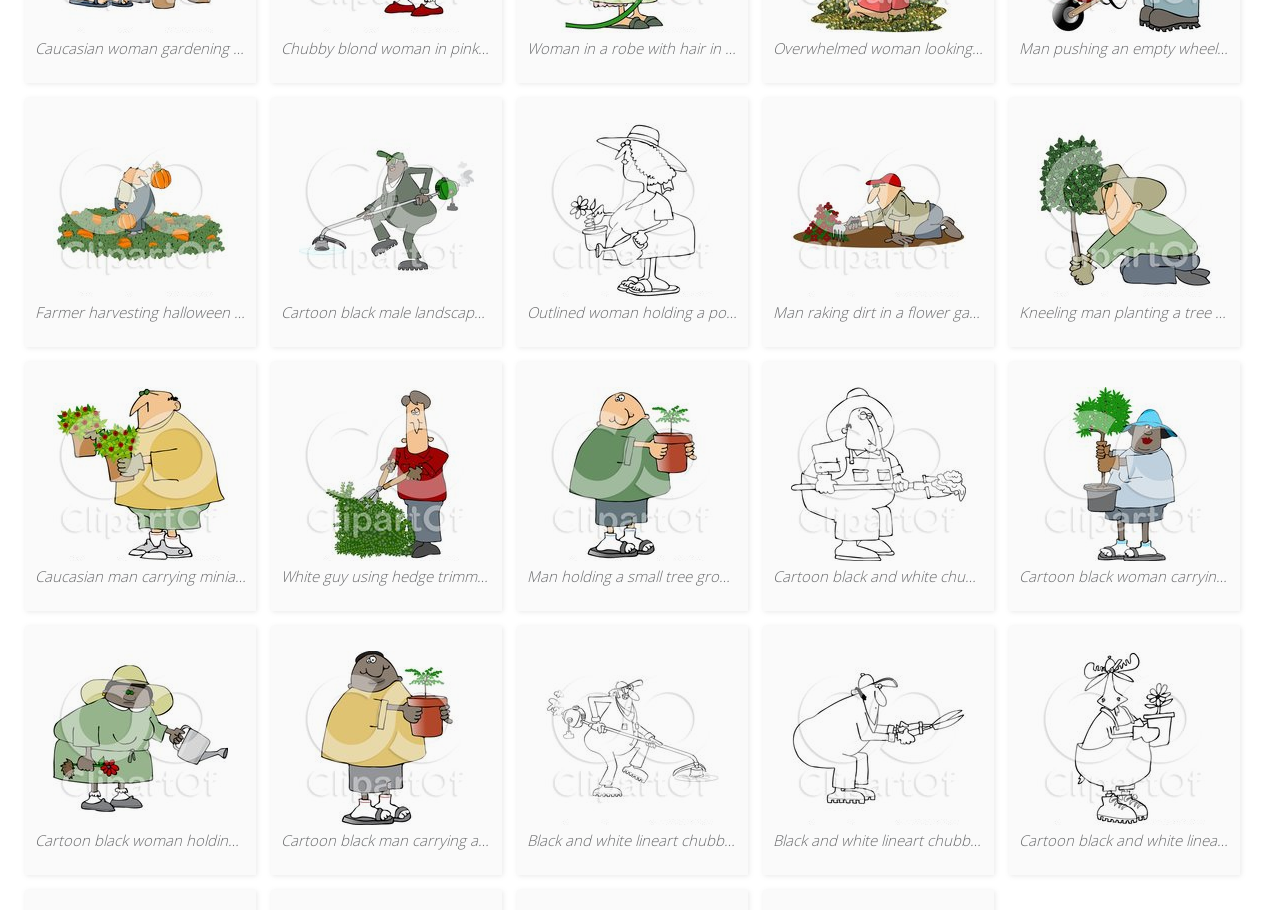Provide your answer in one word or a succinct phrase for the question: 
What is the woman doing in the first image?

Gardening